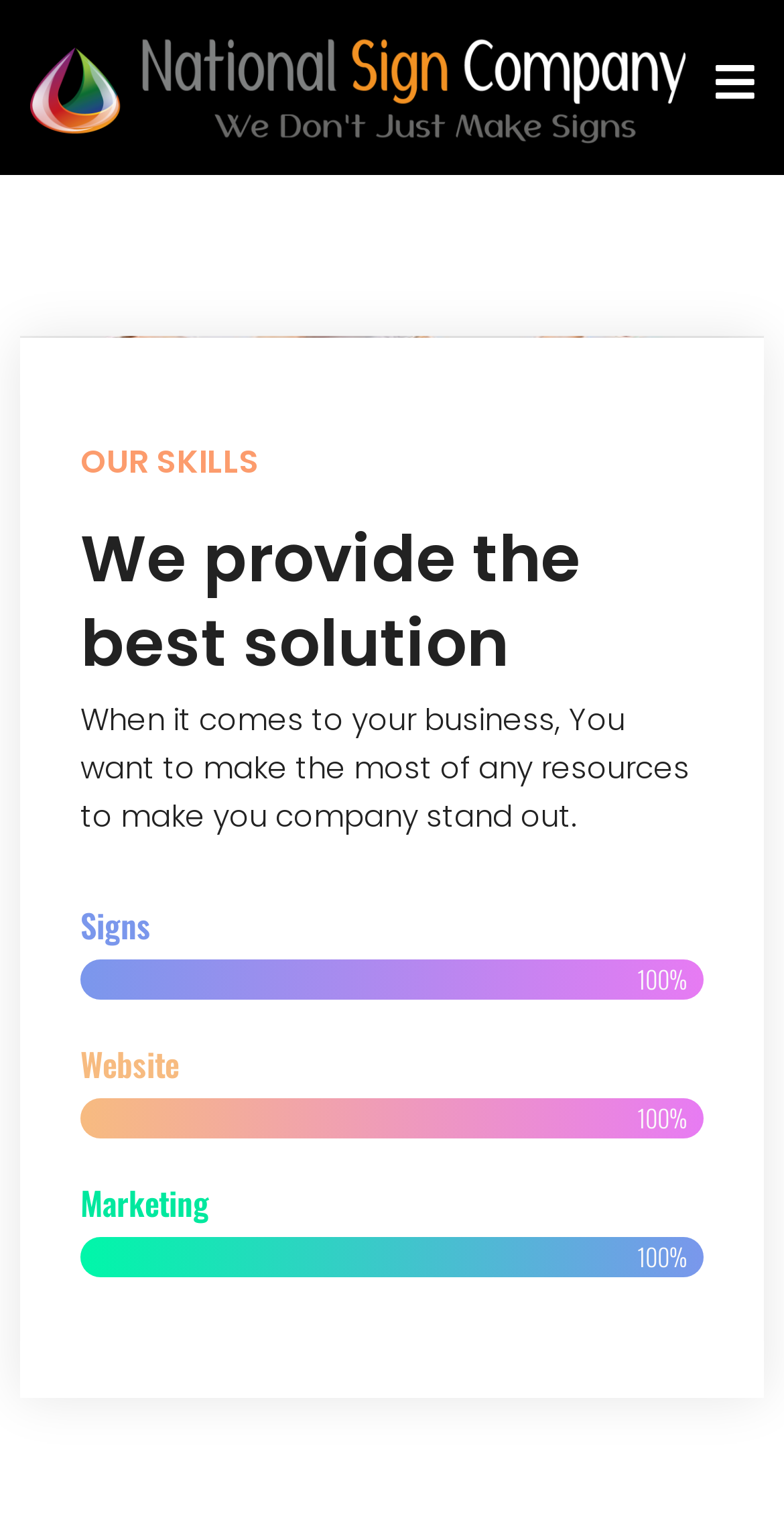Carefully examine the image and provide an in-depth answer to the question: What percentage is mentioned on the webpage?

The percentage mentioned on the webpage is obtained from the static text '100%' located in the middle section of the webpage, which suggests that the company is highlighting a 100% achievement or guarantee.